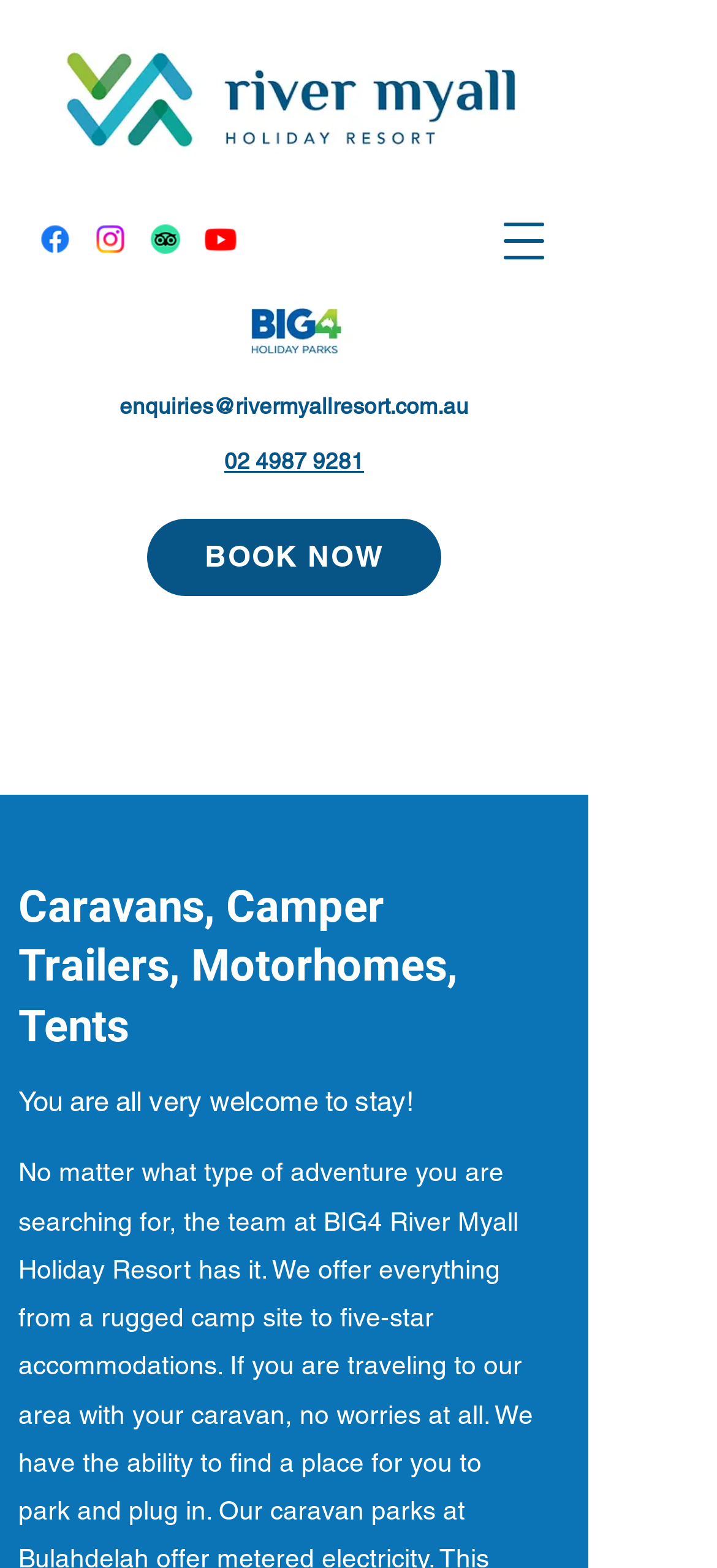What type of accommodations are available?
From the image, provide a succinct answer in one word or a short phrase.

Caravans, Camper Trailers, Motorhomes, Tents